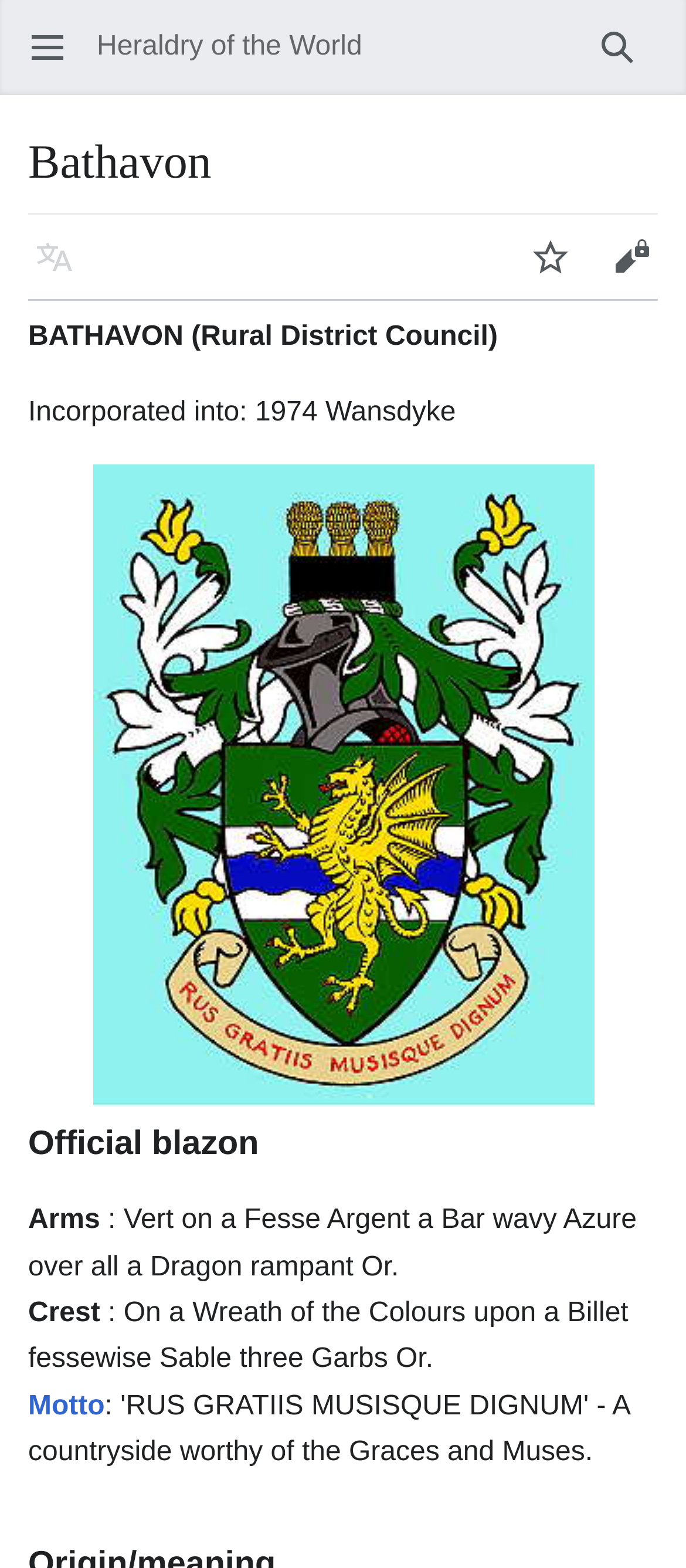What is the purpose of the 'Watch' button?
Using the image, provide a detailed and thorough answer to the question.

The 'Watch' button is located at the top of the webpage, but its purpose is not explicitly stated. It may be related to watching changes to the webpage or monitoring the coat of arms of Bathavon, but without further context, its exact purpose is unknown.